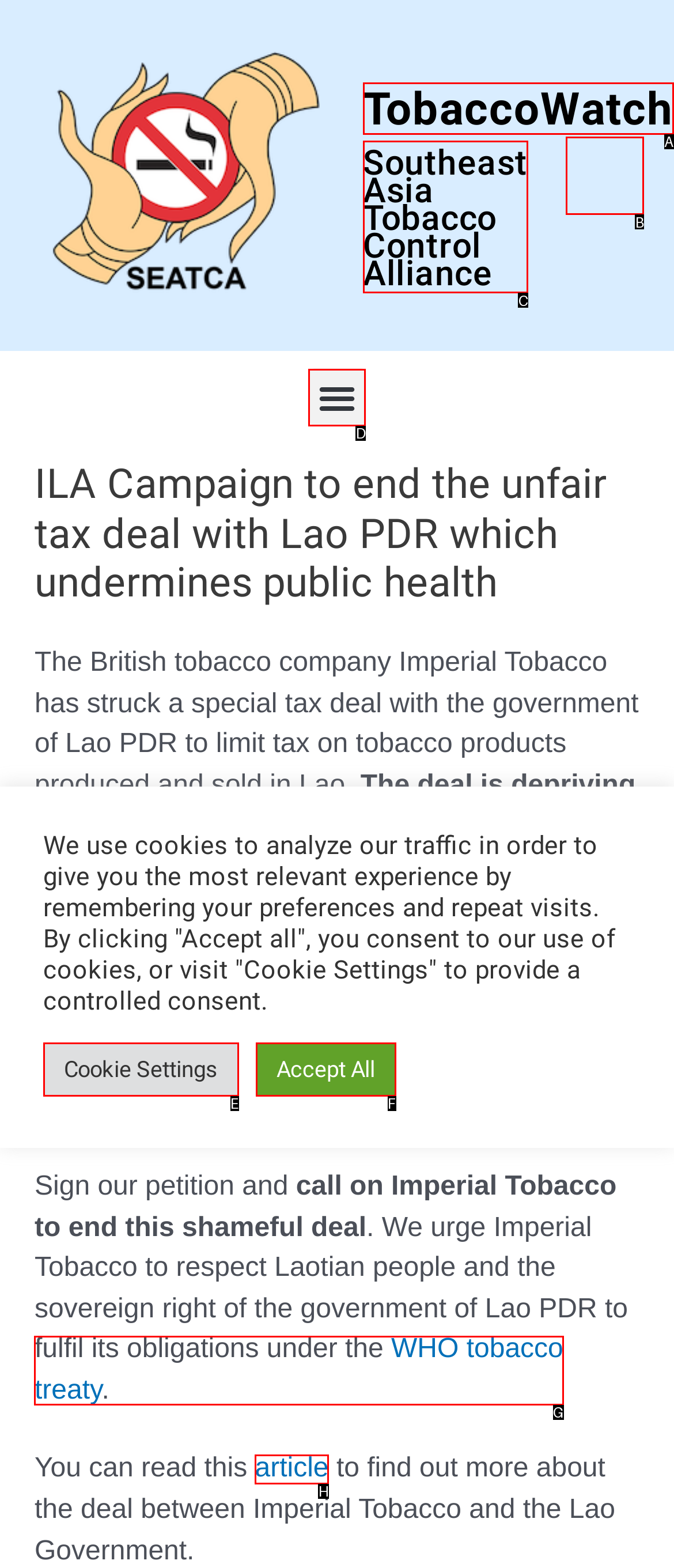Select the letter associated with the UI element you need to click to perform the following action: Read more about the WHO tobacco treaty
Reply with the correct letter from the options provided.

G